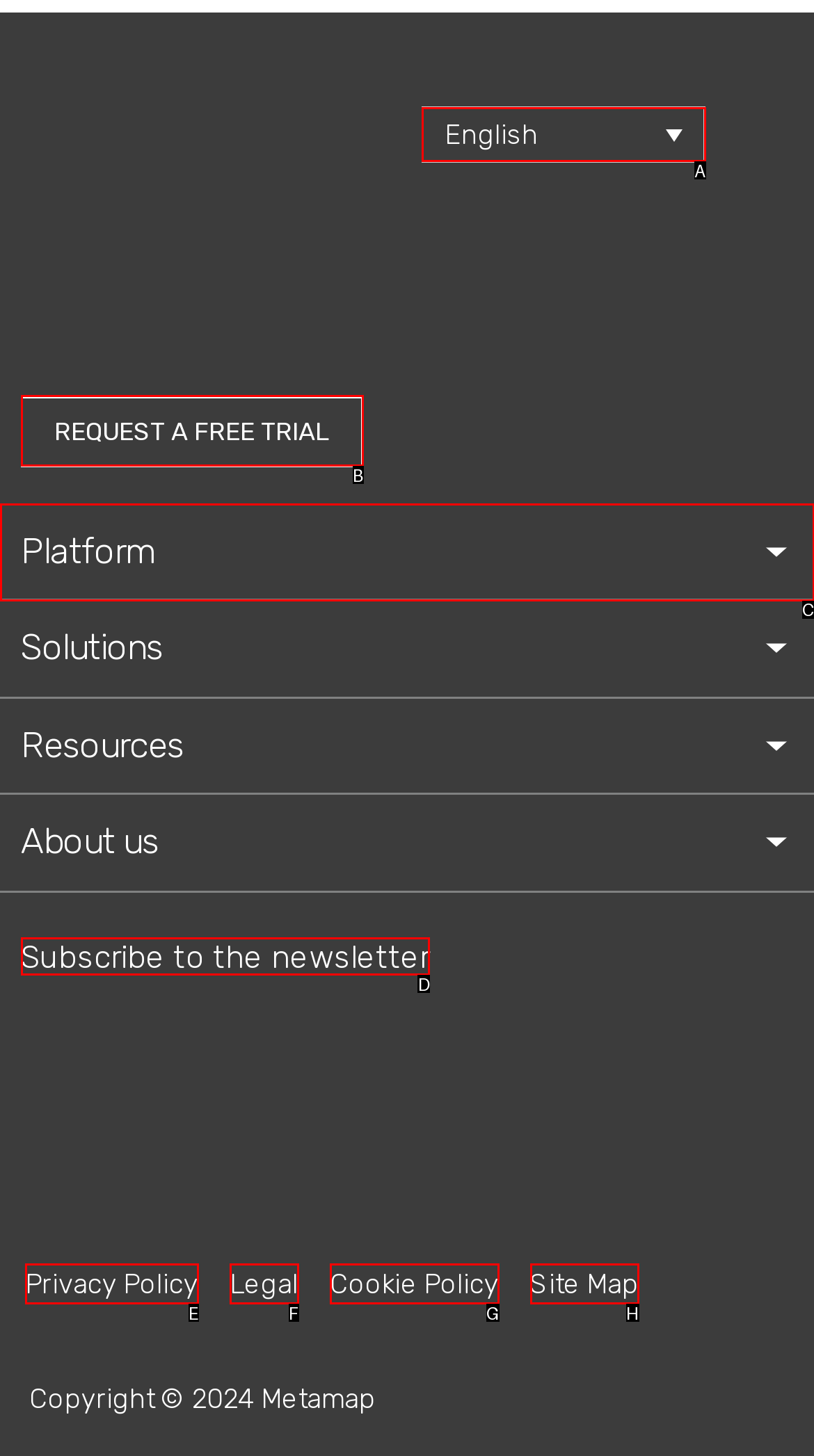Find the appropriate UI element to complete the task: Subscribe to the newsletter. Indicate your choice by providing the letter of the element.

D